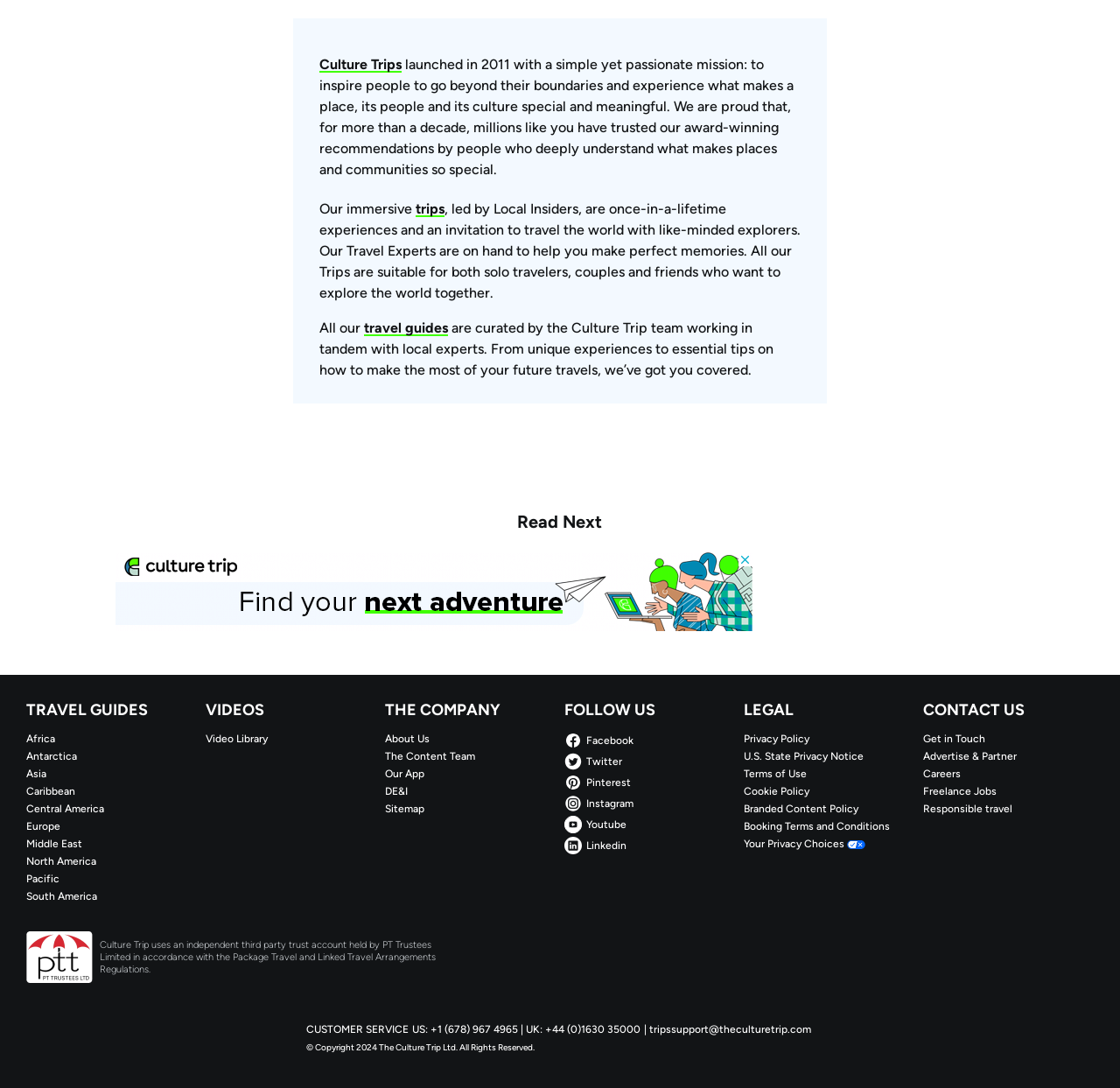Please locate the bounding box coordinates of the element that should be clicked to achieve the given instruction: "Read about Africa".

[0.023, 0.673, 0.176, 0.686]